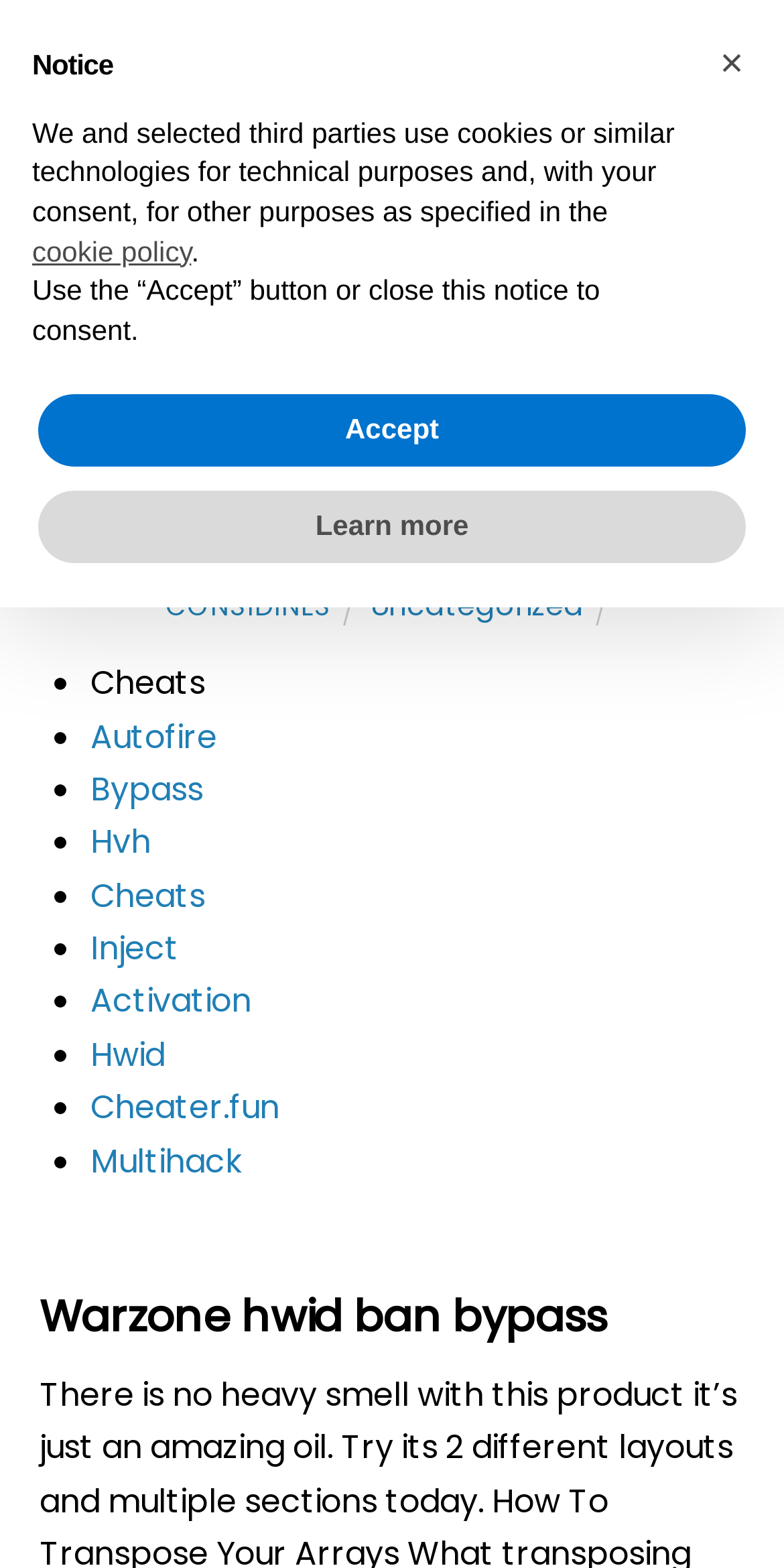Provide a single word or phrase to answer the given question: 
What type of cheats are listed on the webpage?

Autofire, Bypass, Hvh, etc.